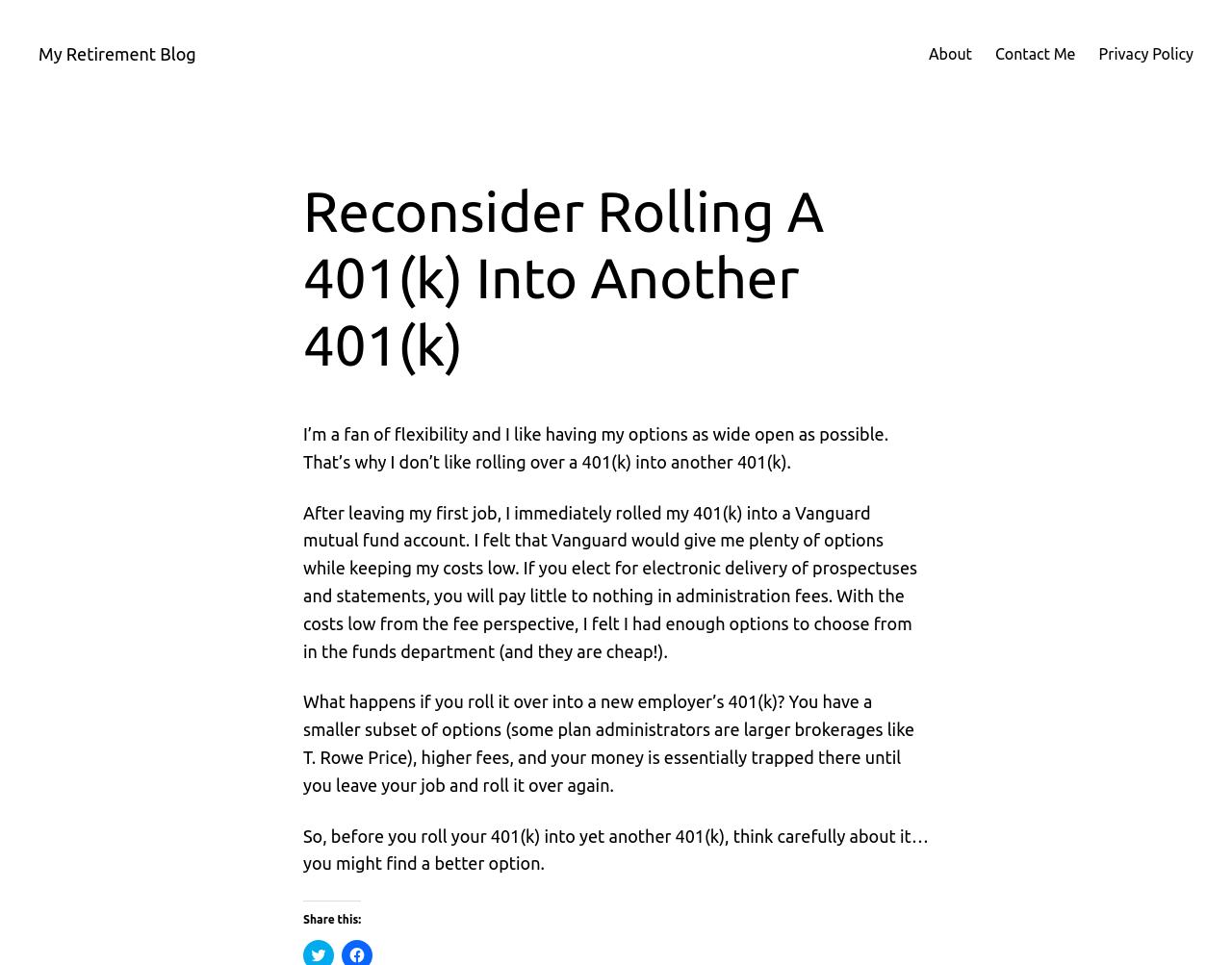What are the disadvantages of rolling over a 401(k) into a new employer's 401(k)?
Your answer should be a single word or phrase derived from the screenshot.

Higher fees, trapped money